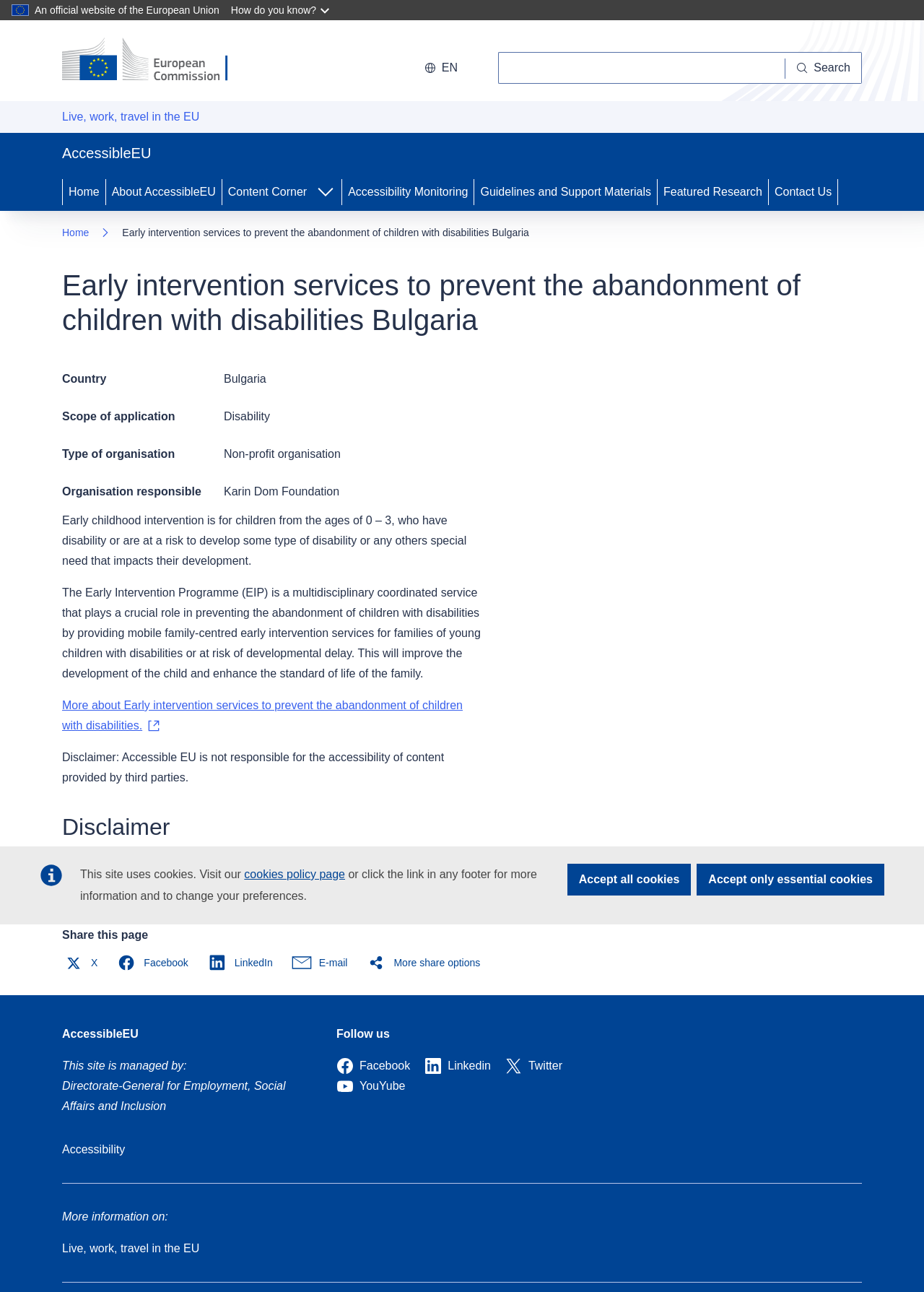Specify the bounding box coordinates of the region I need to click to perform the following instruction: "Learn more about Early intervention services". The coordinates must be four float numbers in the range of 0 to 1, i.e., [left, top, right, bottom].

[0.067, 0.541, 0.501, 0.566]